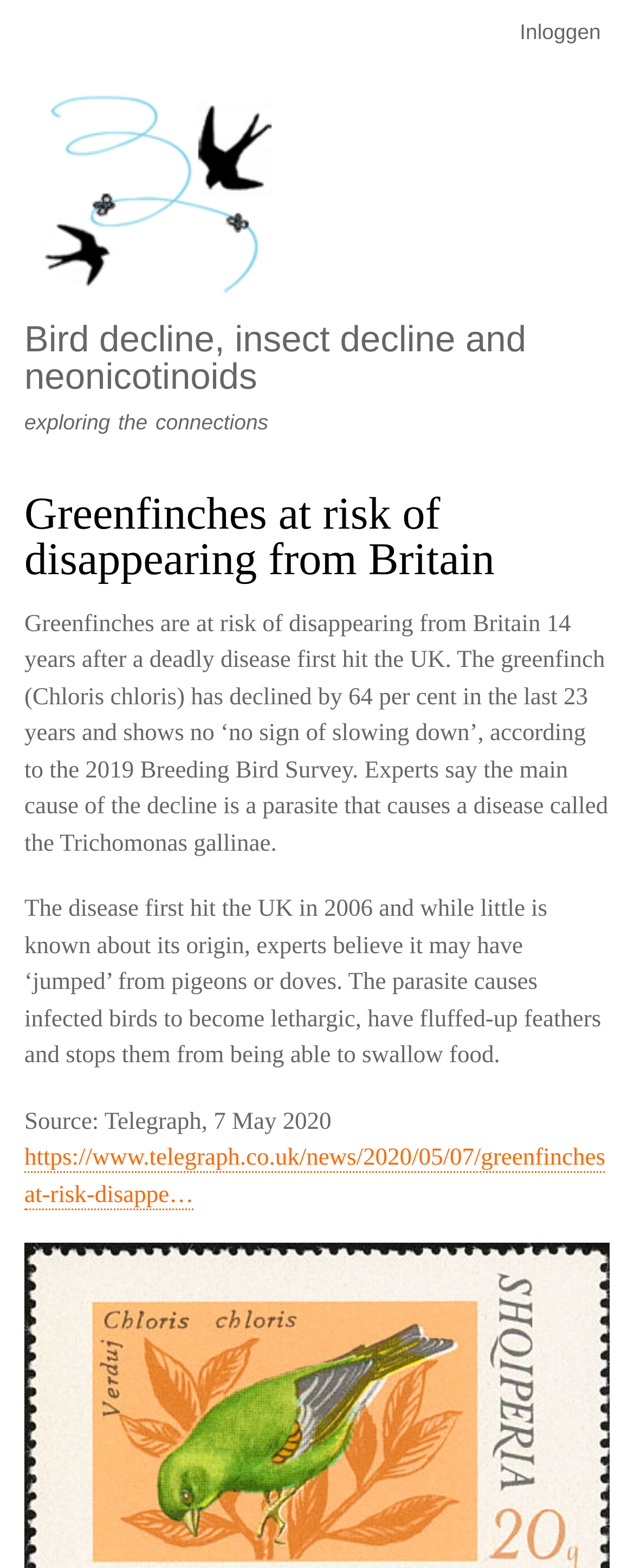With reference to the image, please provide a detailed answer to the following question: What is the effect of the disease on infected birds?

According to the webpage, the disease caused by the parasite makes infected birds lethargic, have fluffed-up feathers, and stops them from being able to swallow food.